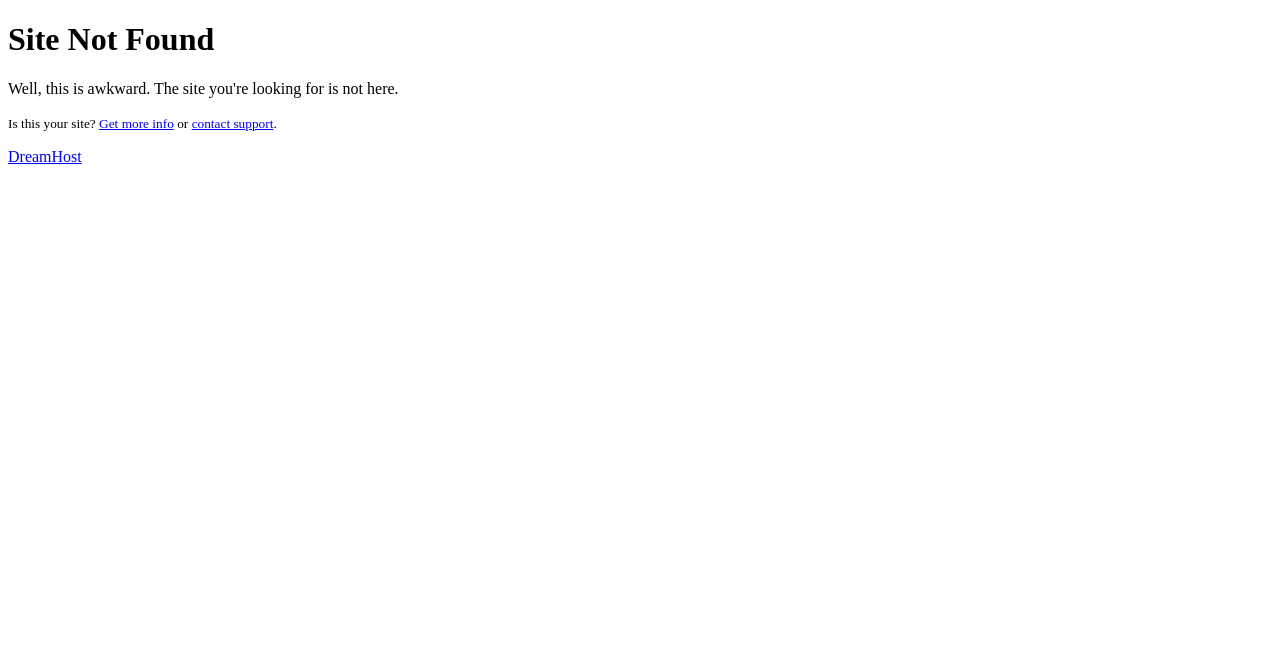Answer the following query concisely with a single word or phrase:
What are the options for the site owner?

Get more info or contact support